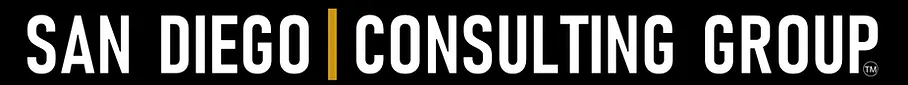What divides the text into two sections?
Using the image as a reference, give an elaborate response to the question.

The distinctive vertical gold line in the logo divides the text into two sections, 'SAN DIEGO' on the left and 'CONSULTING GROUP' on the right, creating a visually appealing design.